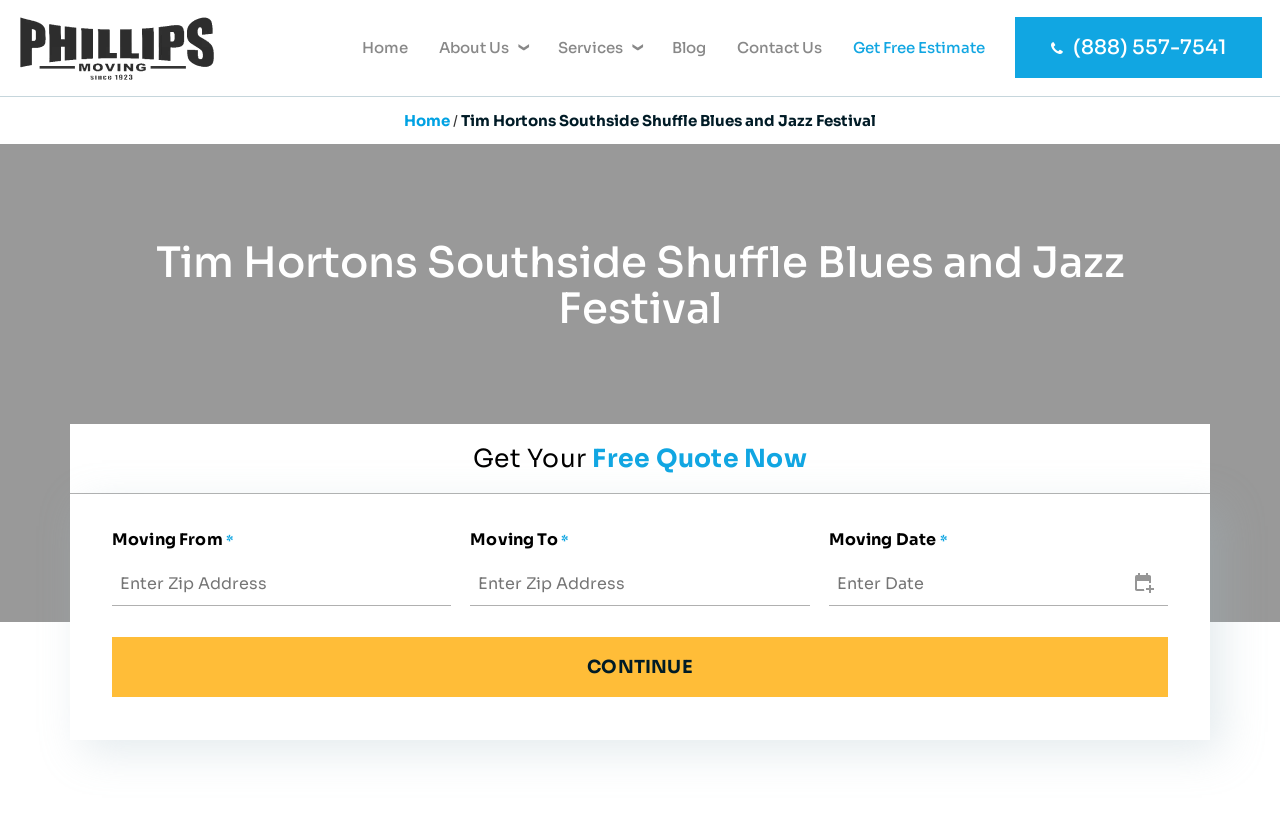Specify the bounding box coordinates of the area that needs to be clicked to achieve the following instruction: "Click on the 'Get Free Estimate' button".

[0.666, 0.022, 0.77, 0.094]